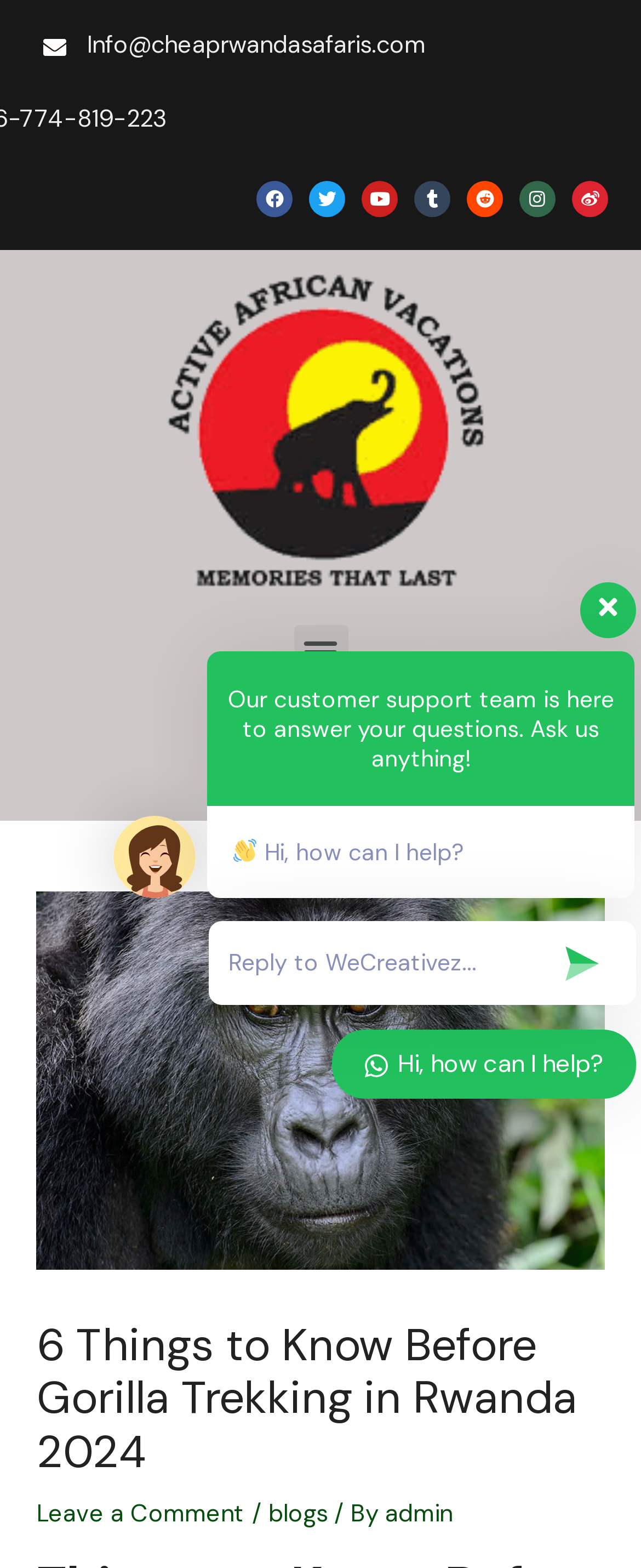Find the bounding box coordinates of the element you need to click on to perform this action: 'Click the Facebook link'. The coordinates should be represented by four float values between 0 and 1, in the format [left, top, right, bottom].

[0.4, 0.115, 0.456, 0.138]